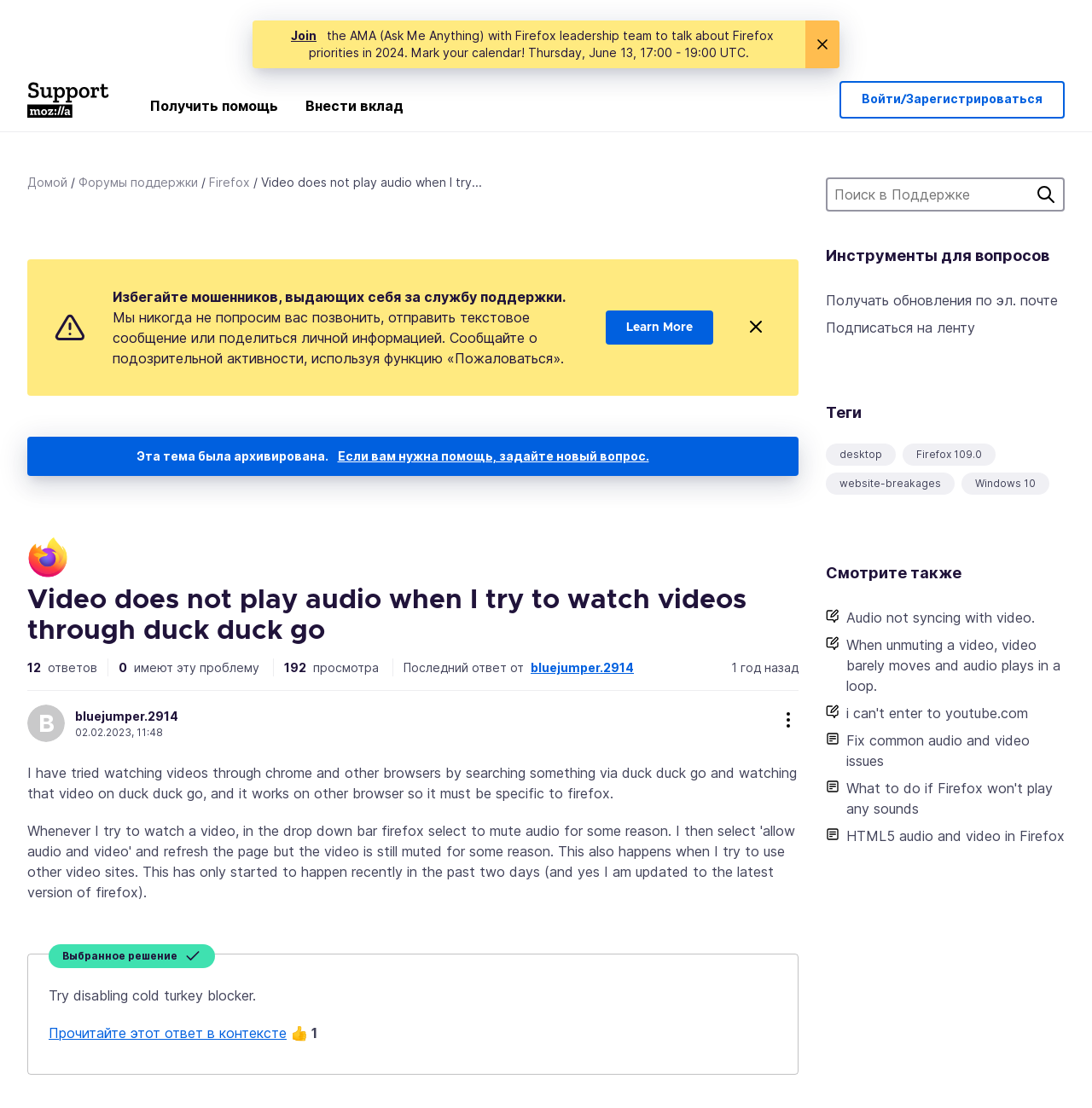Please determine the bounding box coordinates of the element's region to click for the following instruction: "Search in the forum".

[0.756, 0.16, 0.975, 0.191]